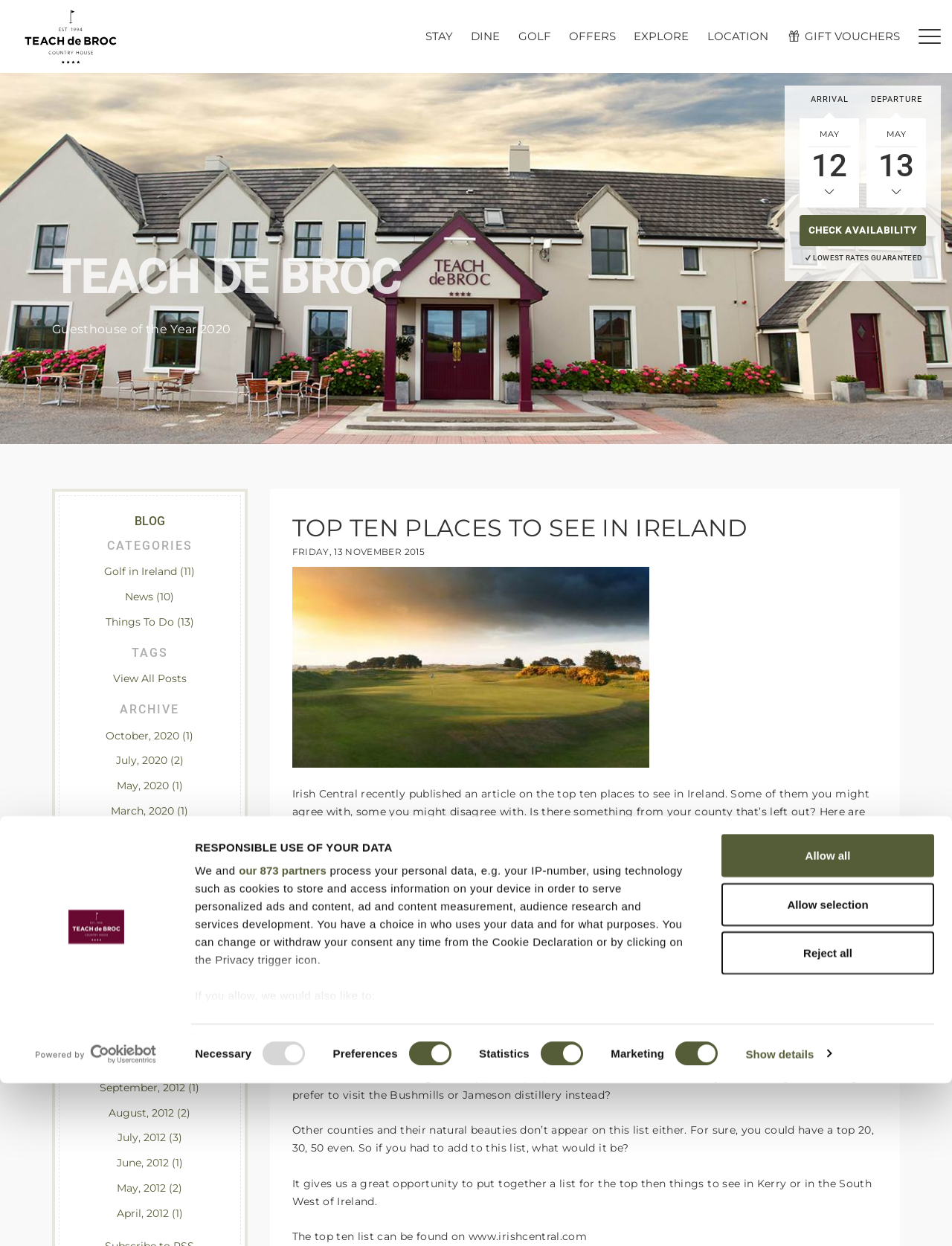Answer briefly with one word or phrase:
What is the location of the guesthouse?

Ireland